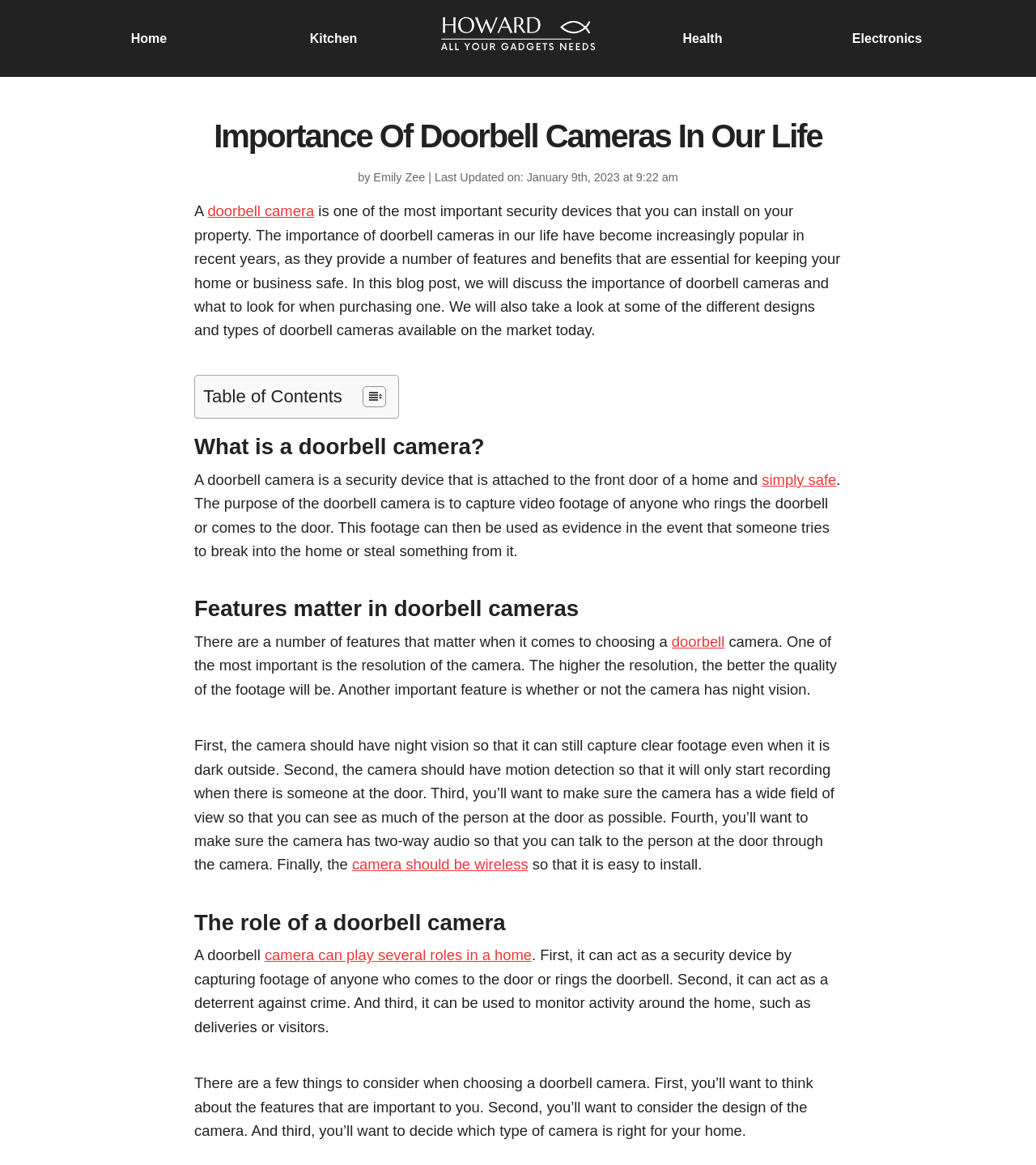What should you consider when choosing a doorbell camera?
Please ensure your answer is as detailed and informative as possible.

The webpage suggests that when choosing a doorbell camera, you should consider the features that are important to you, the design of the camera, and the type of camera that is right for your home.